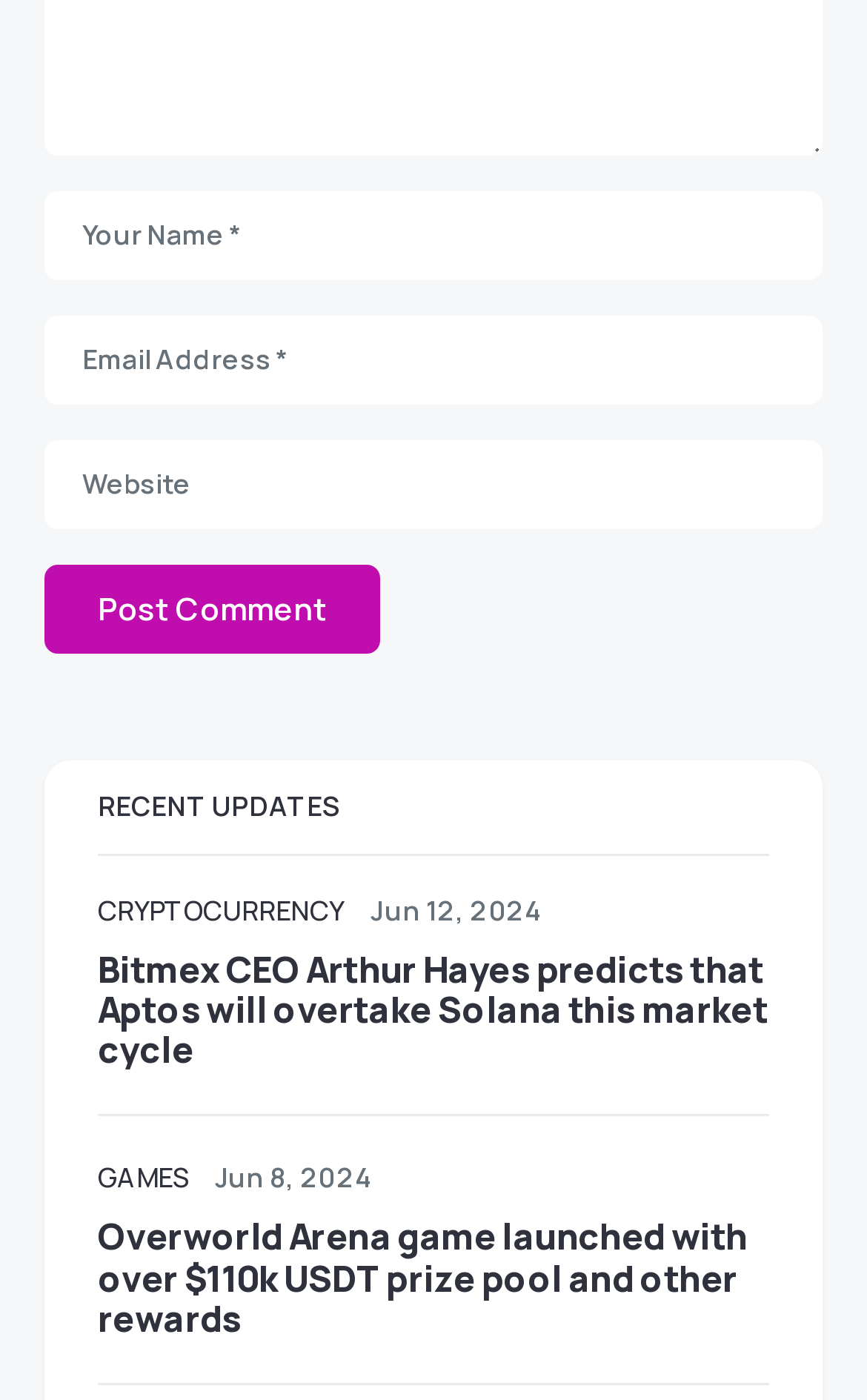Indicate the bounding box coordinates of the element that must be clicked to execute the instruction: "Click the Post Comment button". The coordinates should be given as four float numbers between 0 and 1, i.e., [left, top, right, bottom].

[0.051, 0.403, 0.438, 0.467]